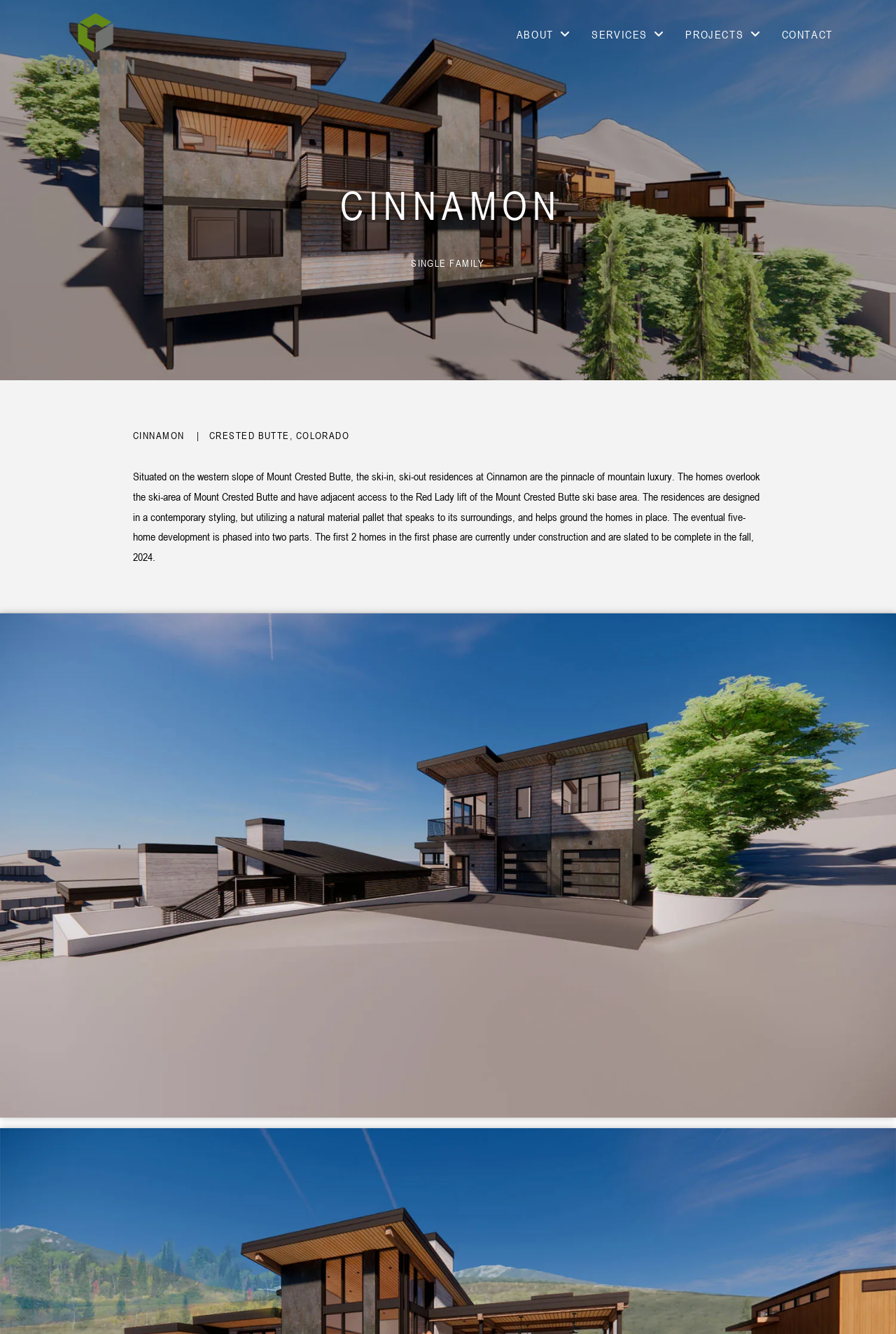Using the details in the image, give a detailed response to the question below:
What type of residences are being developed?

Based on the webpage, it is clear that the residences being developed are mountain luxury homes, as described in the text 'the ski-in, ski-out residences at Cinnamon are the pinnacle of mountain luxury'.